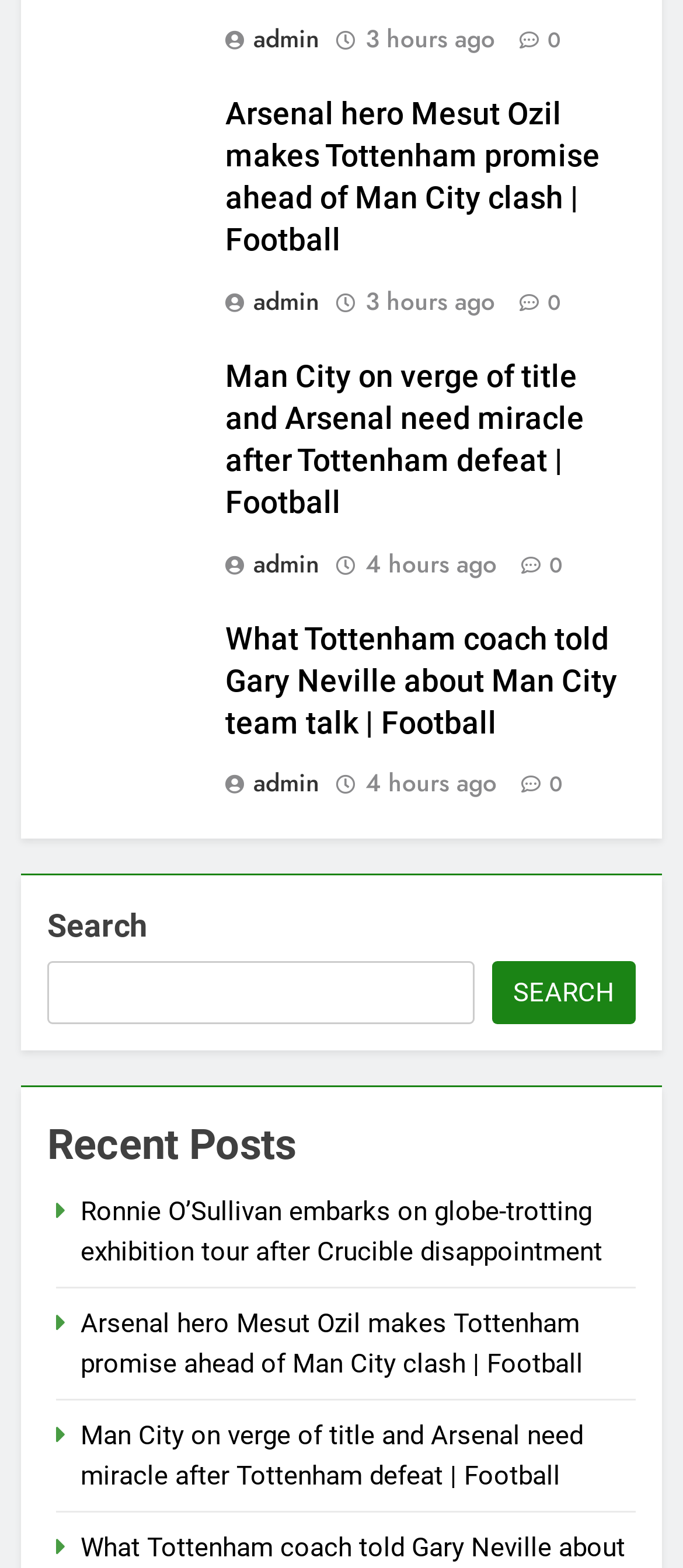Specify the bounding box coordinates of the element's area that should be clicked to execute the given instruction: "Search for something". The coordinates should be four float numbers between 0 and 1, i.e., [left, top, right, bottom].

[0.069, 0.613, 0.695, 0.654]